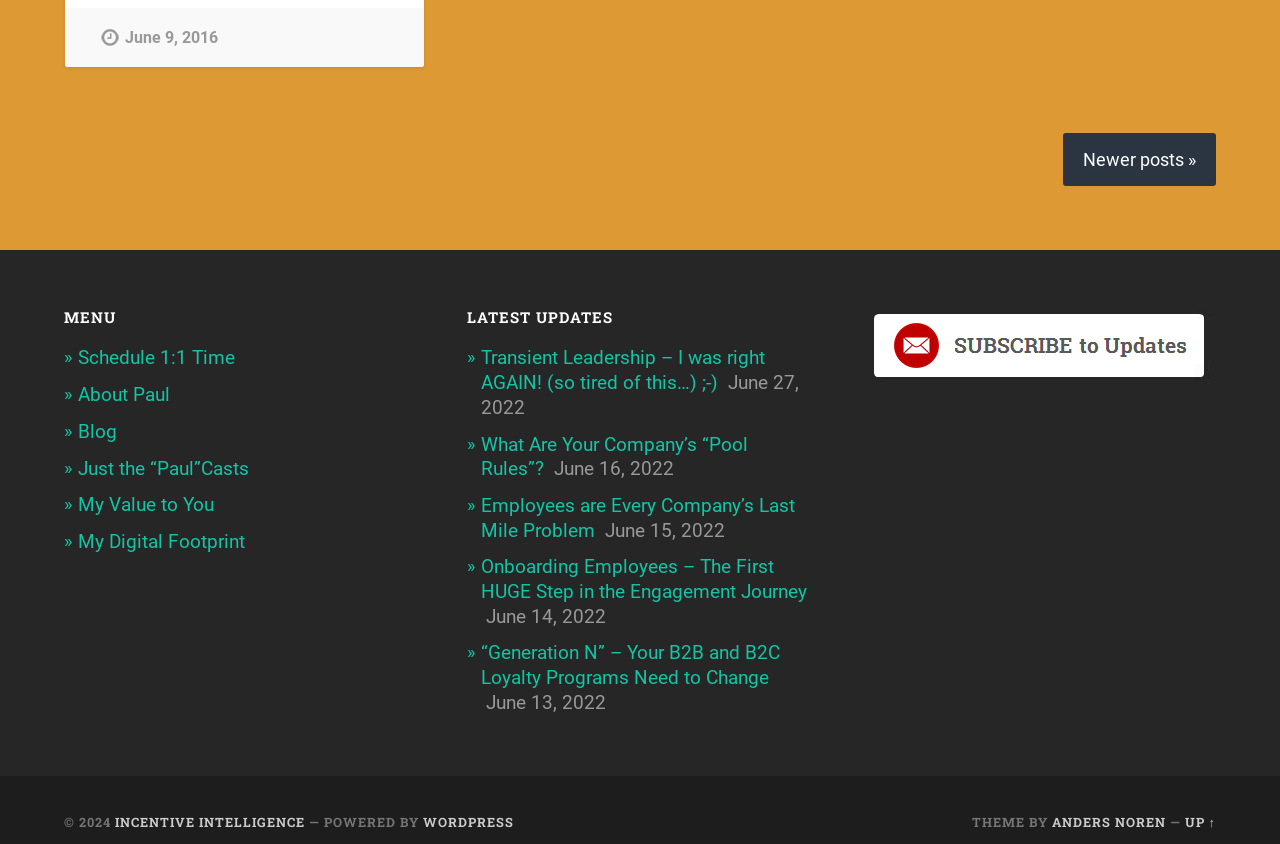Please determine the bounding box coordinates for the UI element described as: "My Value to You".

[0.061, 0.584, 0.167, 0.612]